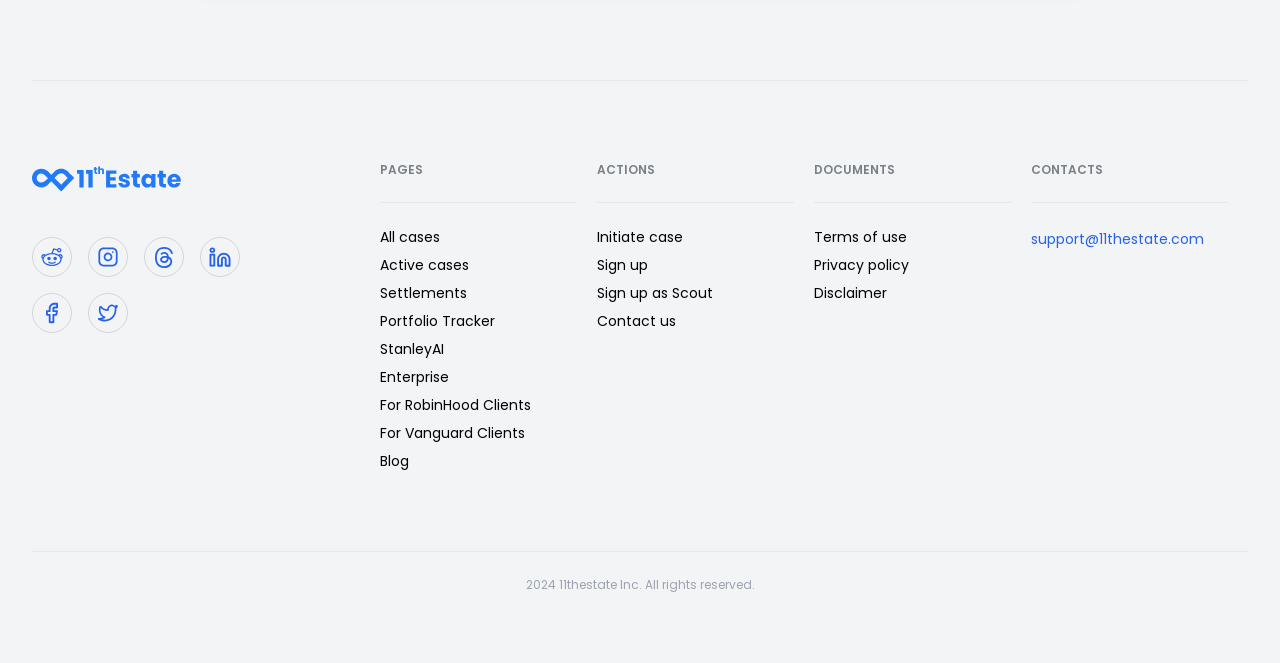Please give a succinct answer using a single word or phrase:
What is the support email address provided?

support@11thestate.com